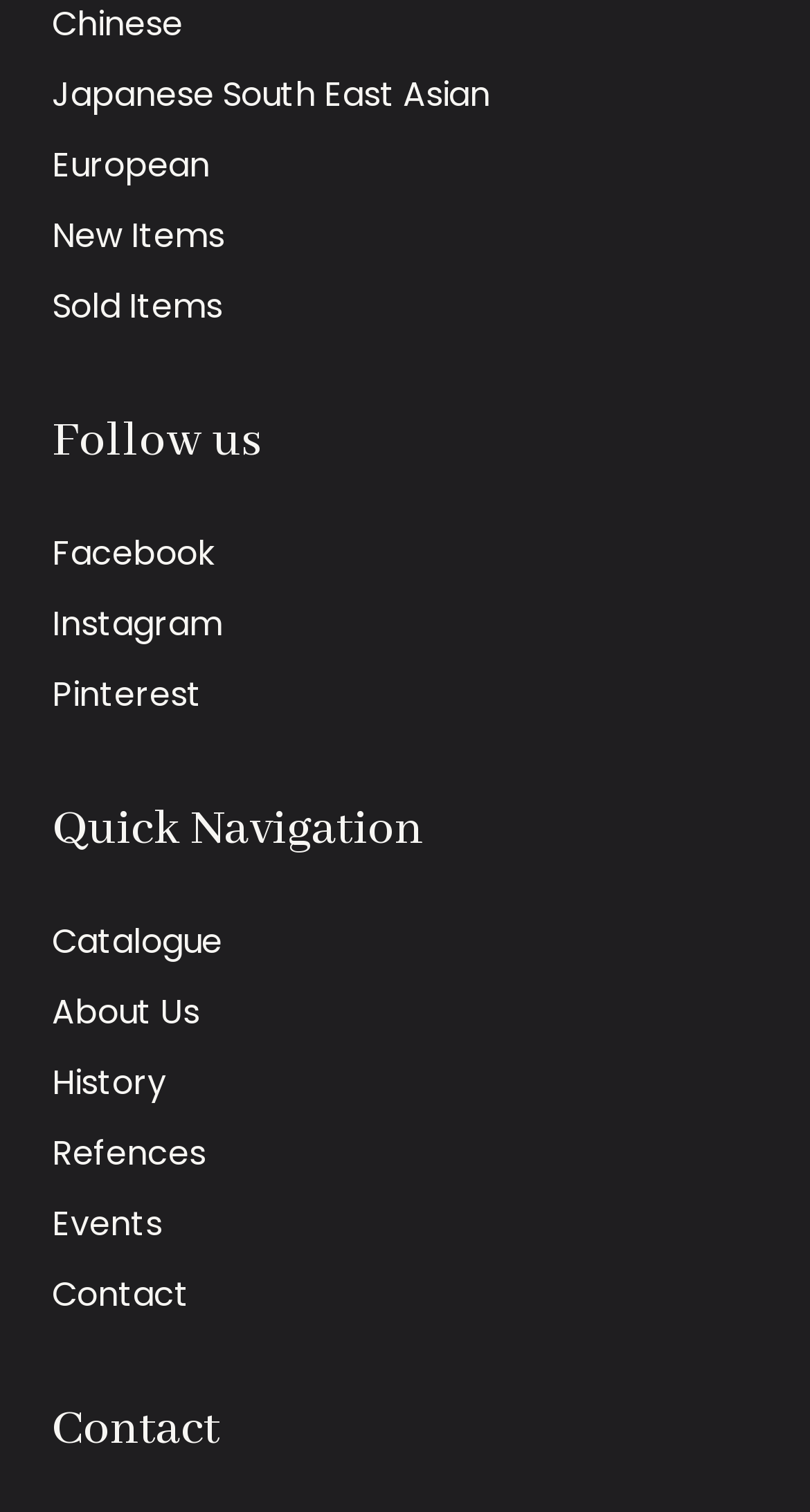How many links are there in the main menu?
Using the image as a reference, answer the question with a short word or phrase.

10